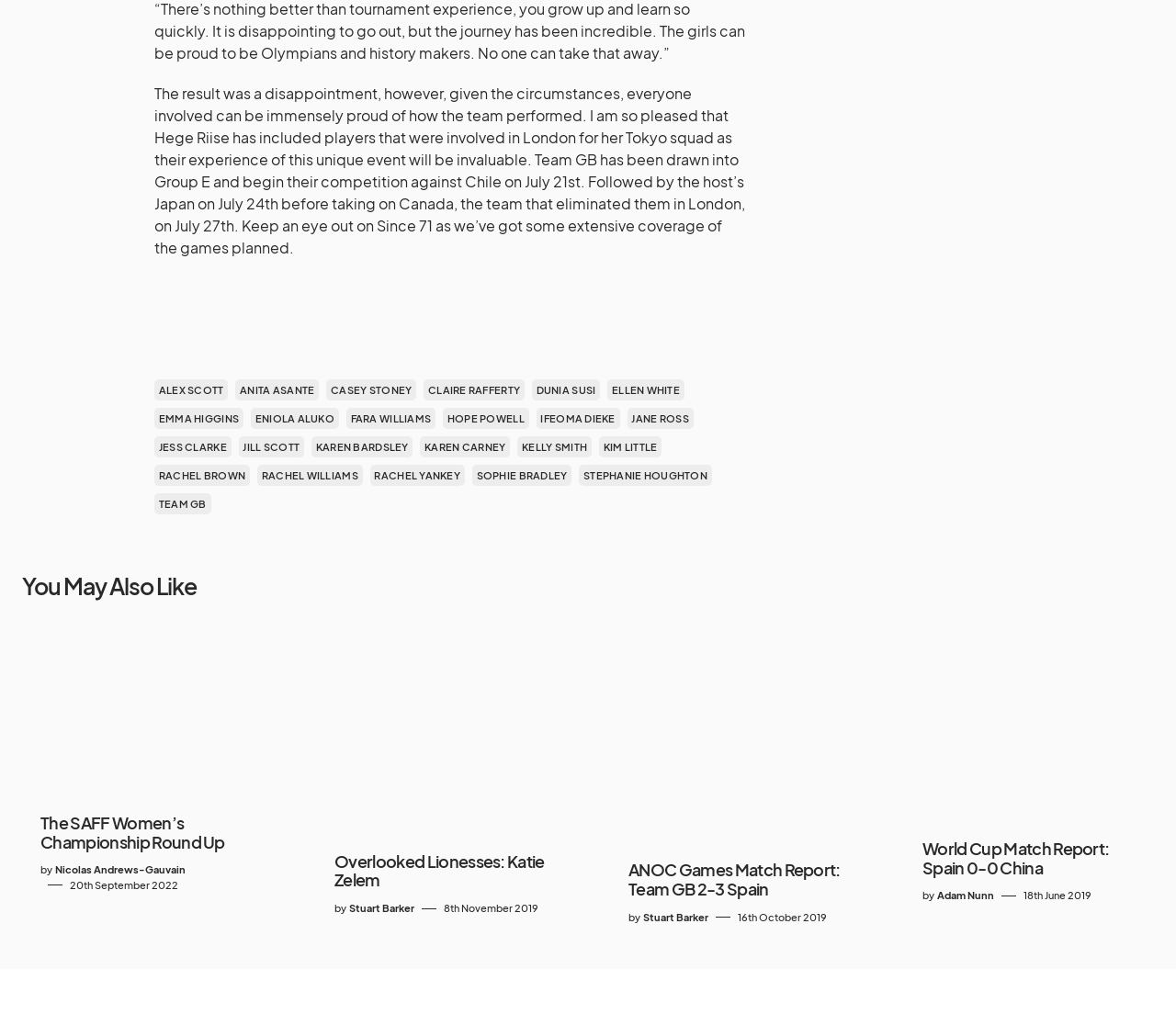Find the bounding box coordinates of the clickable region needed to perform the following instruction: "View the post by Nicolas Andrews-Gauvain". The coordinates should be provided as four float numbers between 0 and 1, i.e., [left, top, right, bottom].

[0.047, 0.851, 0.158, 0.866]